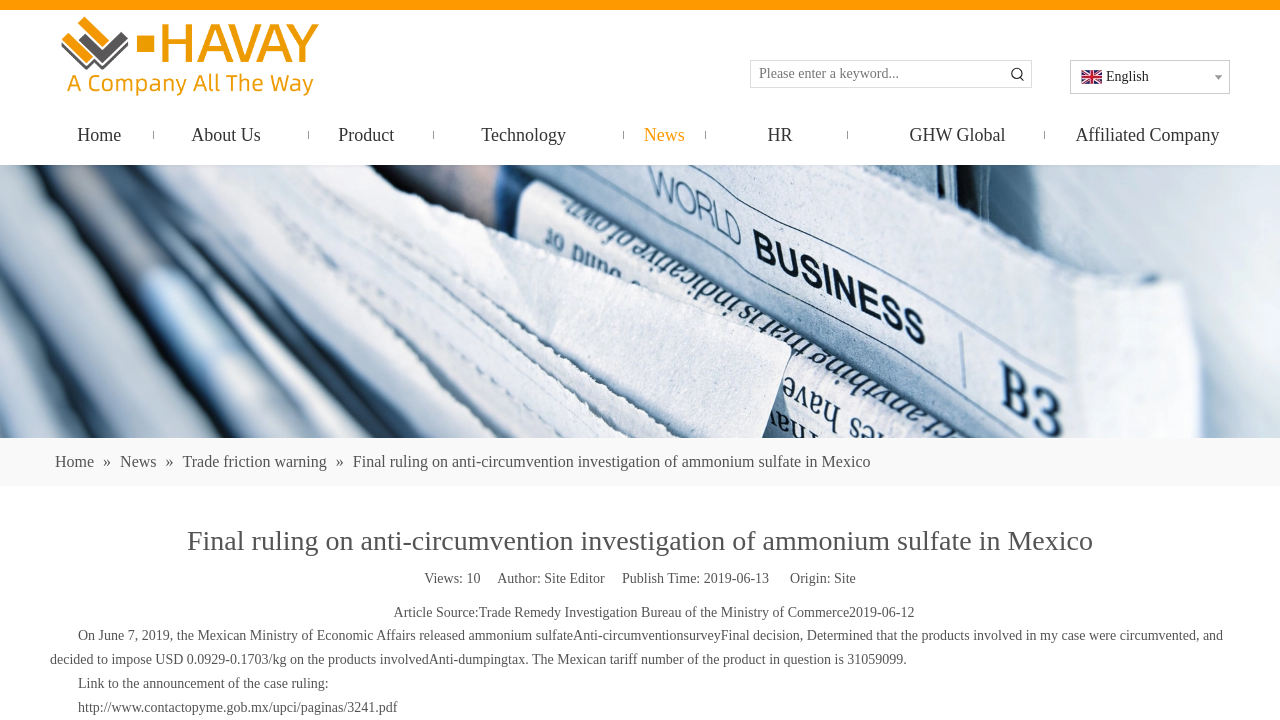Determine the bounding box coordinates of the area to click in order to meet this instruction: "Click the 'News' link".

[0.483, 0.146, 0.555, 0.229]